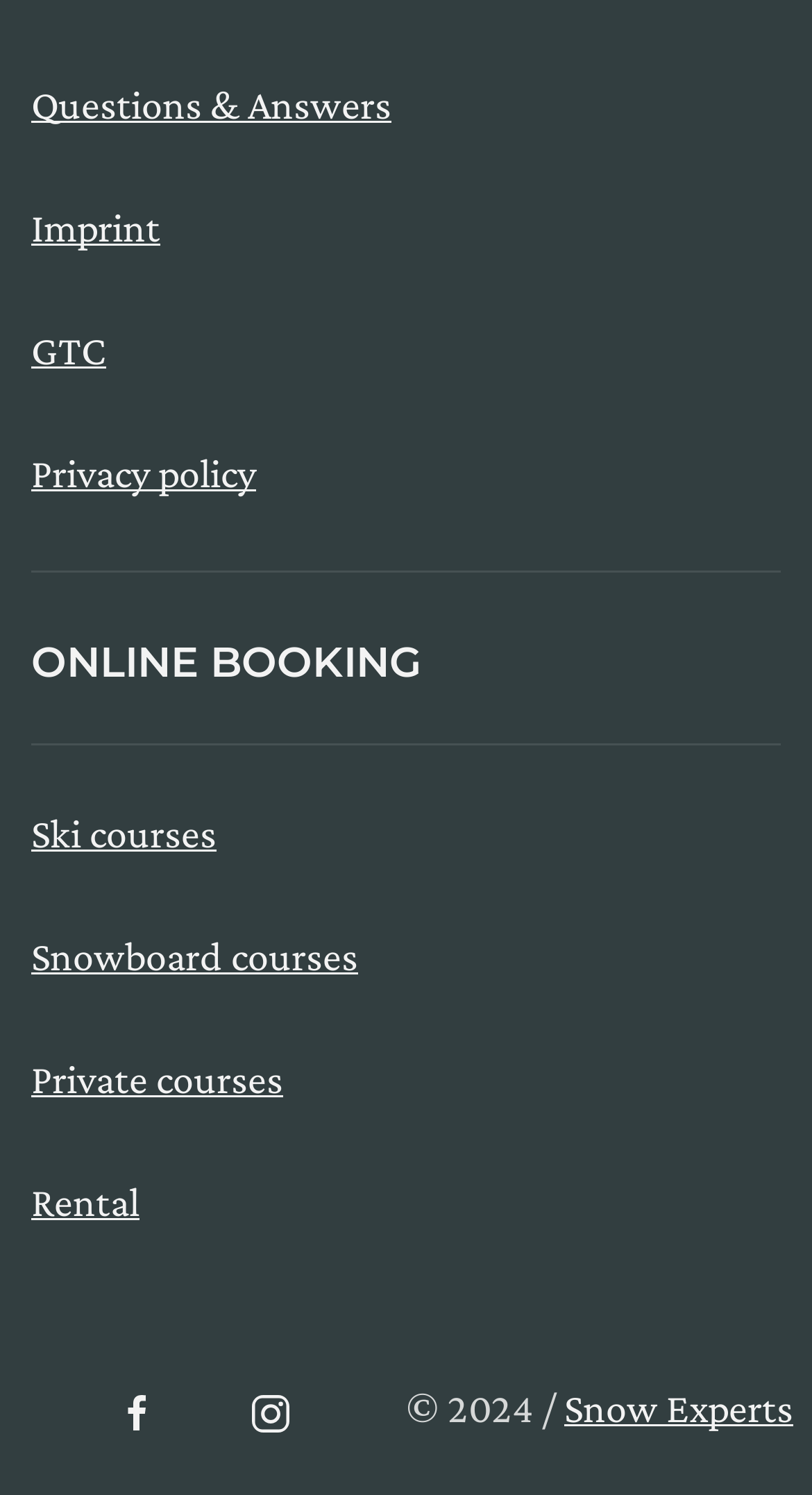What social media platforms are linked?
Carefully analyze the image and provide a detailed answer to the question.

The webpage has links to two social media platforms, Facebook and Instagram, as indicated by the images and links provided at the bottom of the page.